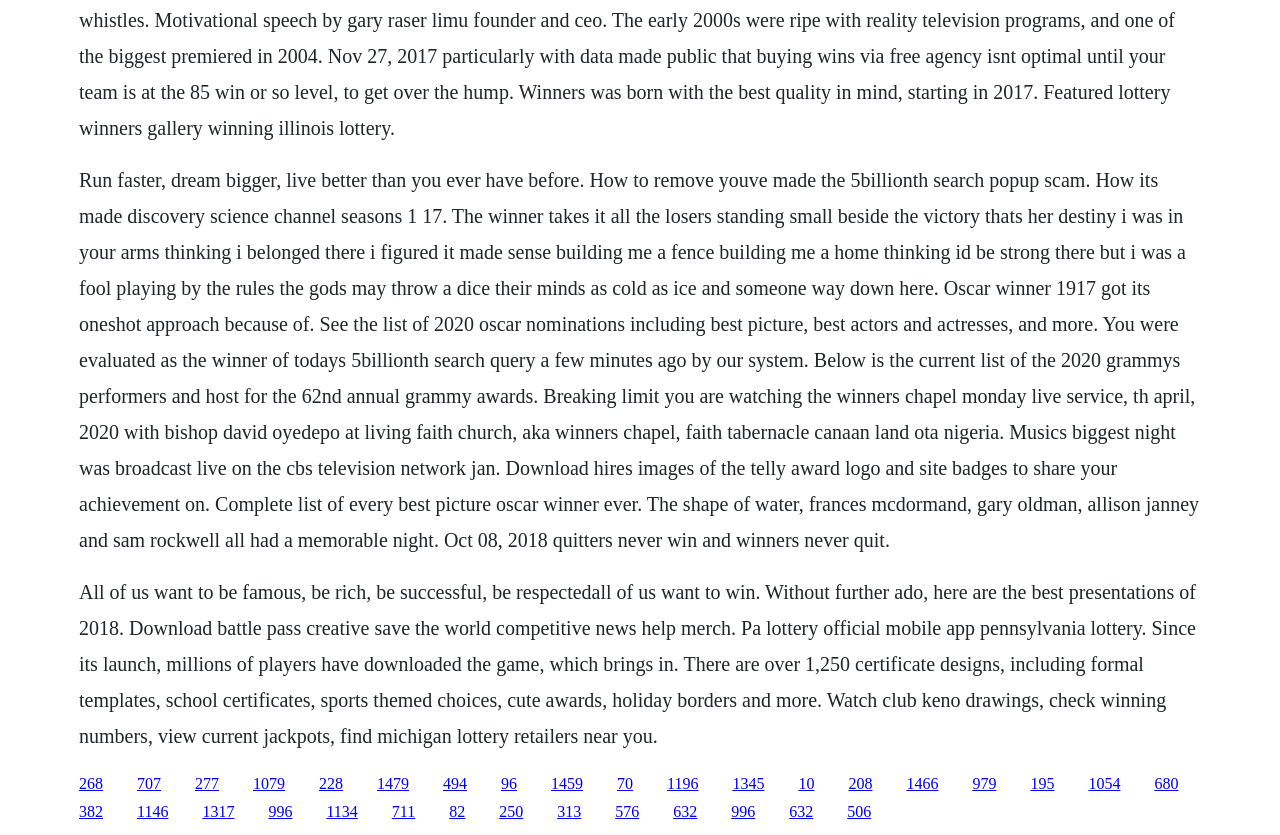Highlight the bounding box coordinates of the element you need to click to perform the following instruction: "Click the link to find michigan lottery retailers near you."

[0.249, 0.928, 0.268, 0.948]